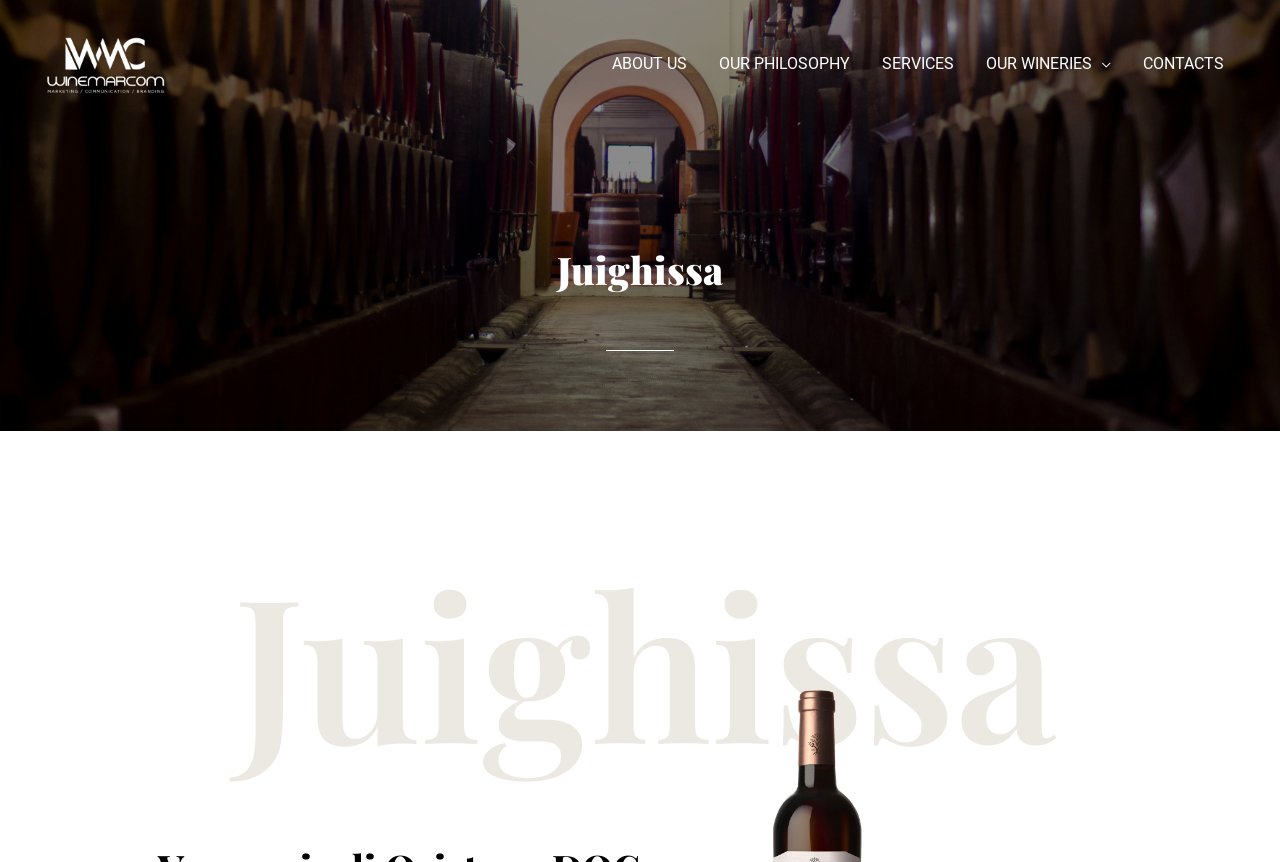Please respond to the question using a single word or phrase:
How many navigation links are there?

5